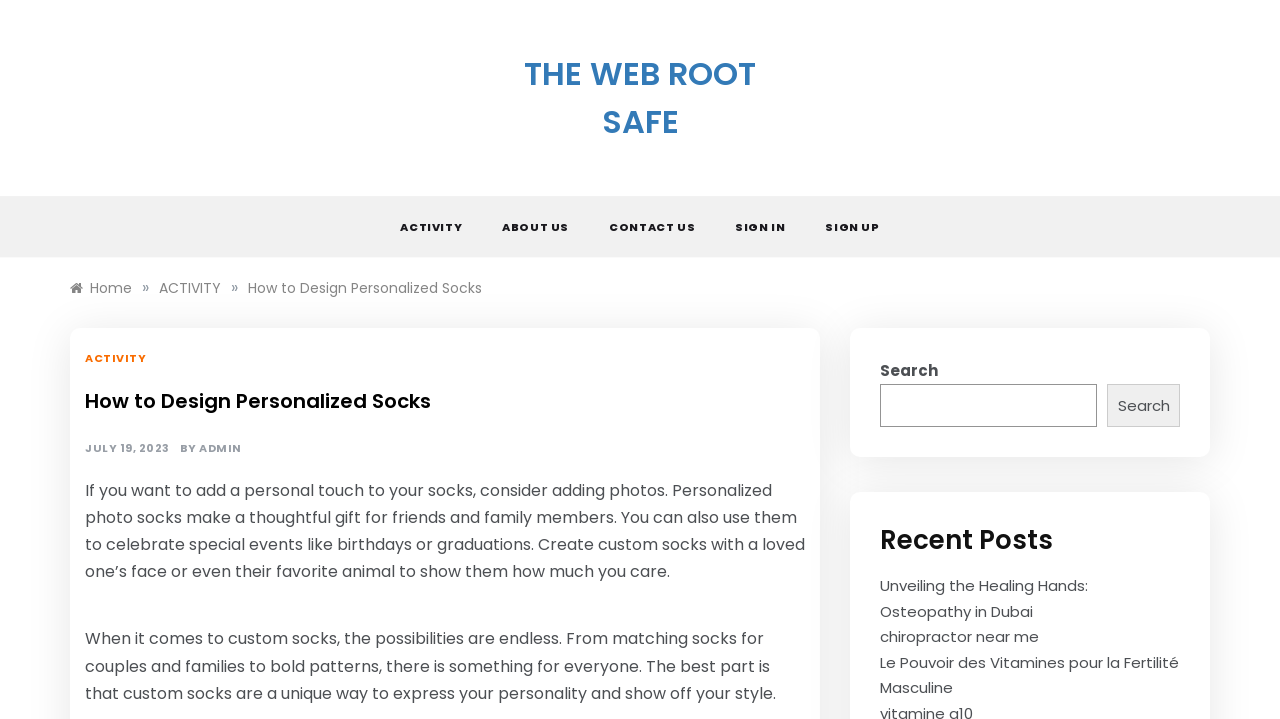Explain the webpage in detail, including its primary components.

The webpage is about designing personalized socks, with a focus on custom socks with photos, bold patterns, and unique expressions of personality. At the top, there is a navigation bar with links to "ACTIVITY", "ABOUT US", "CONTACT US", "SIGN IN", and "SIGN UP". Below this, there is a breadcrumbs navigation section with links to "Home", "ACTIVITY", and the current page, "How to Design Personalized Socks".

The main content of the page is divided into sections. The first section has a heading "How to Design Personalized Socks" and a subheading with the date "JULY 19, 2023" and the author "ADMIN". The text in this section explains the benefits of personalized photo socks as a thoughtful gift and a way to celebrate special events.

Below this, there is a section with two paragraphs of text discussing the possibilities of custom socks, including matching socks for couples and families, bold patterns, and unique expressions of personality.

On the right side of the page, there is a search bar with a search button. Below this, there is a section with a heading "Recent Posts" and three links to recent articles, including "Unveiling the Healing Hands: Osteopathy in Dubai", "chiropractor near me", and "Le Pouvoir des Vitamines pour la Fertilité Masculine".

There are no images on the page, but there are several links and buttons throughout the page. The overall layout is organized, with clear headings and concise text.